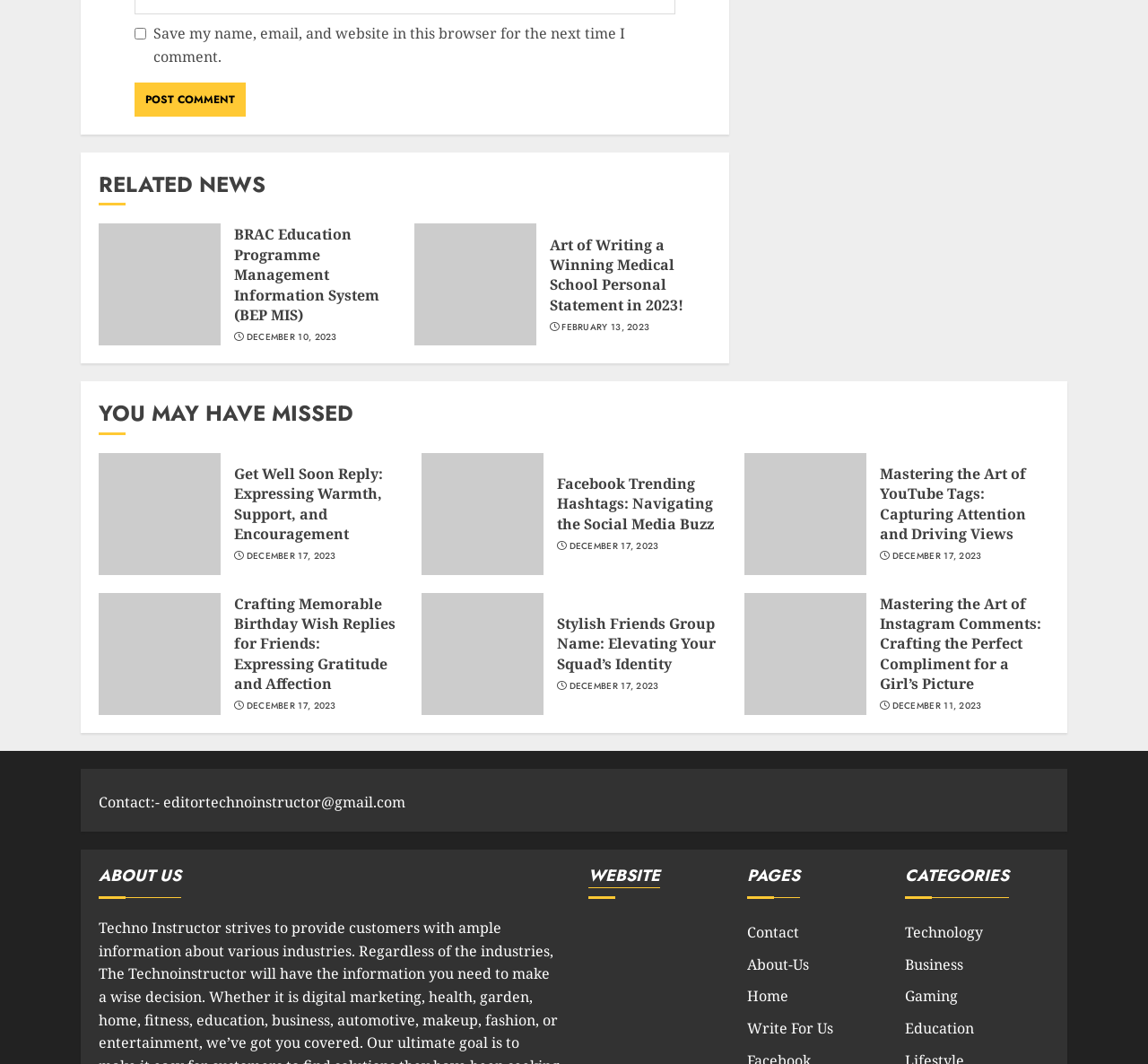Analyze the image and answer the question with as much detail as possible: 
How many related news are there?

I counted the number of news articles under the 'RELATED NEWS' heading, and there are two news articles.